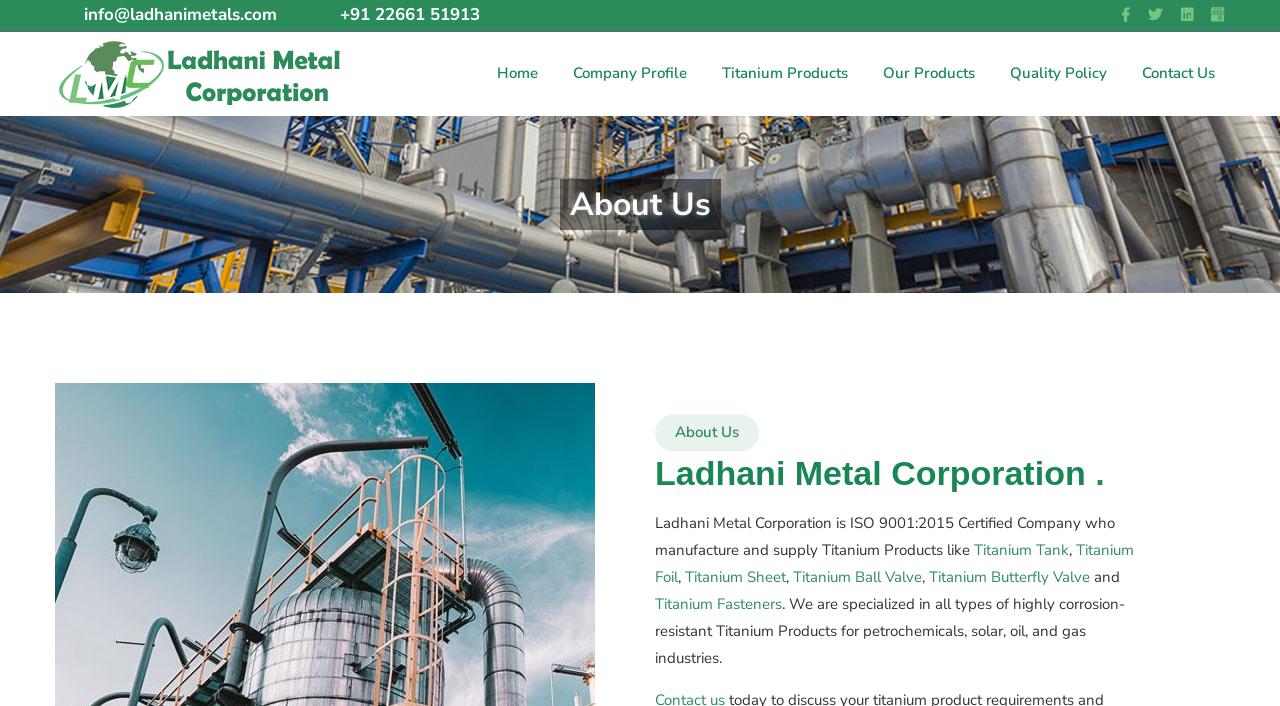Please mark the clickable region by giving the bounding box coordinates needed to complete this instruction: "Click on the link to learn how to turn on dark mode on YouTube for Android".

None